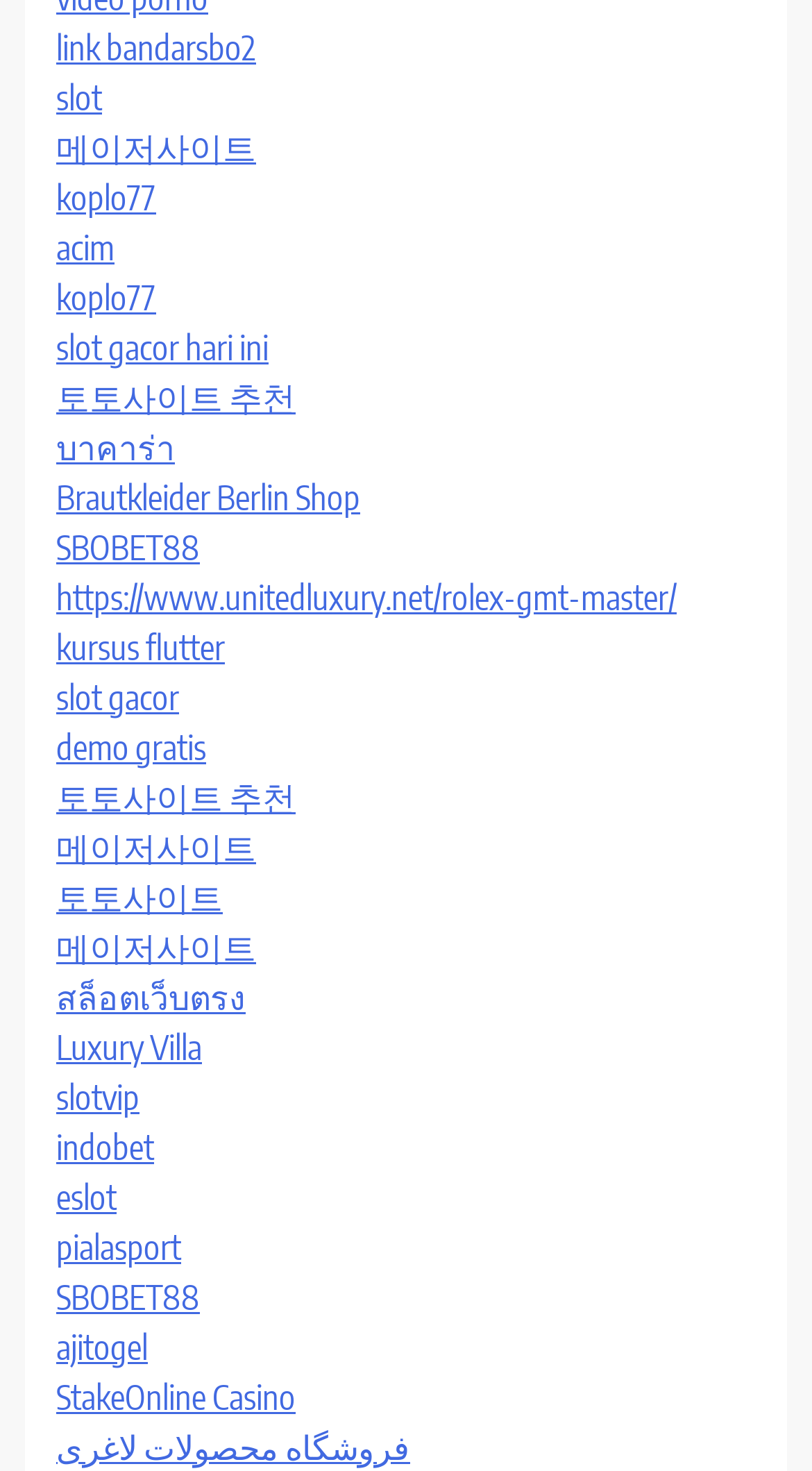Find and specify the bounding box coordinates that correspond to the clickable region for the instruction: "go to Brautkleider Berlin Shop link".

[0.069, 0.324, 0.444, 0.352]